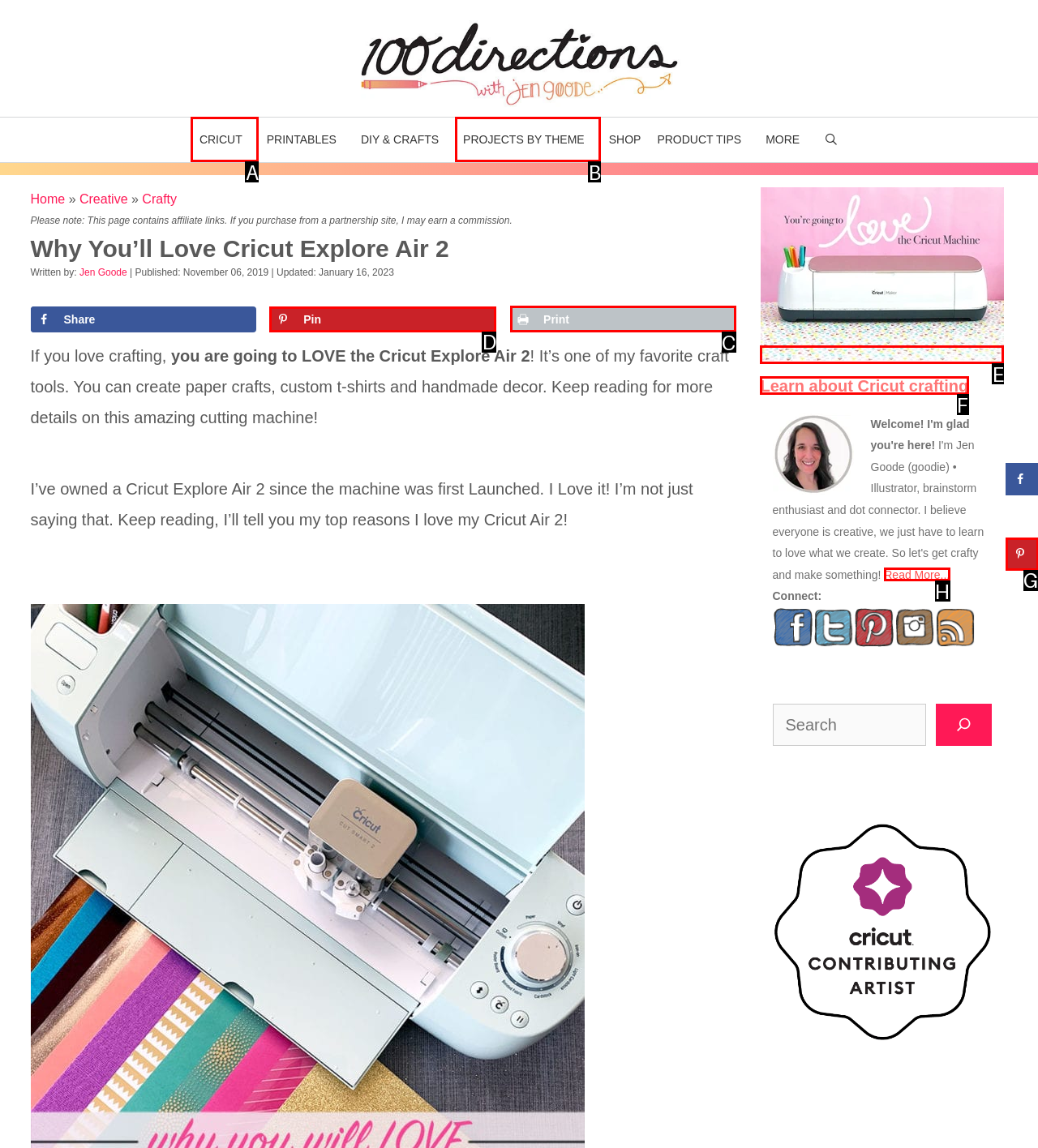Select the letter of the UI element that matches this task: Save to Pinterest
Provide the answer as the letter of the correct choice.

D